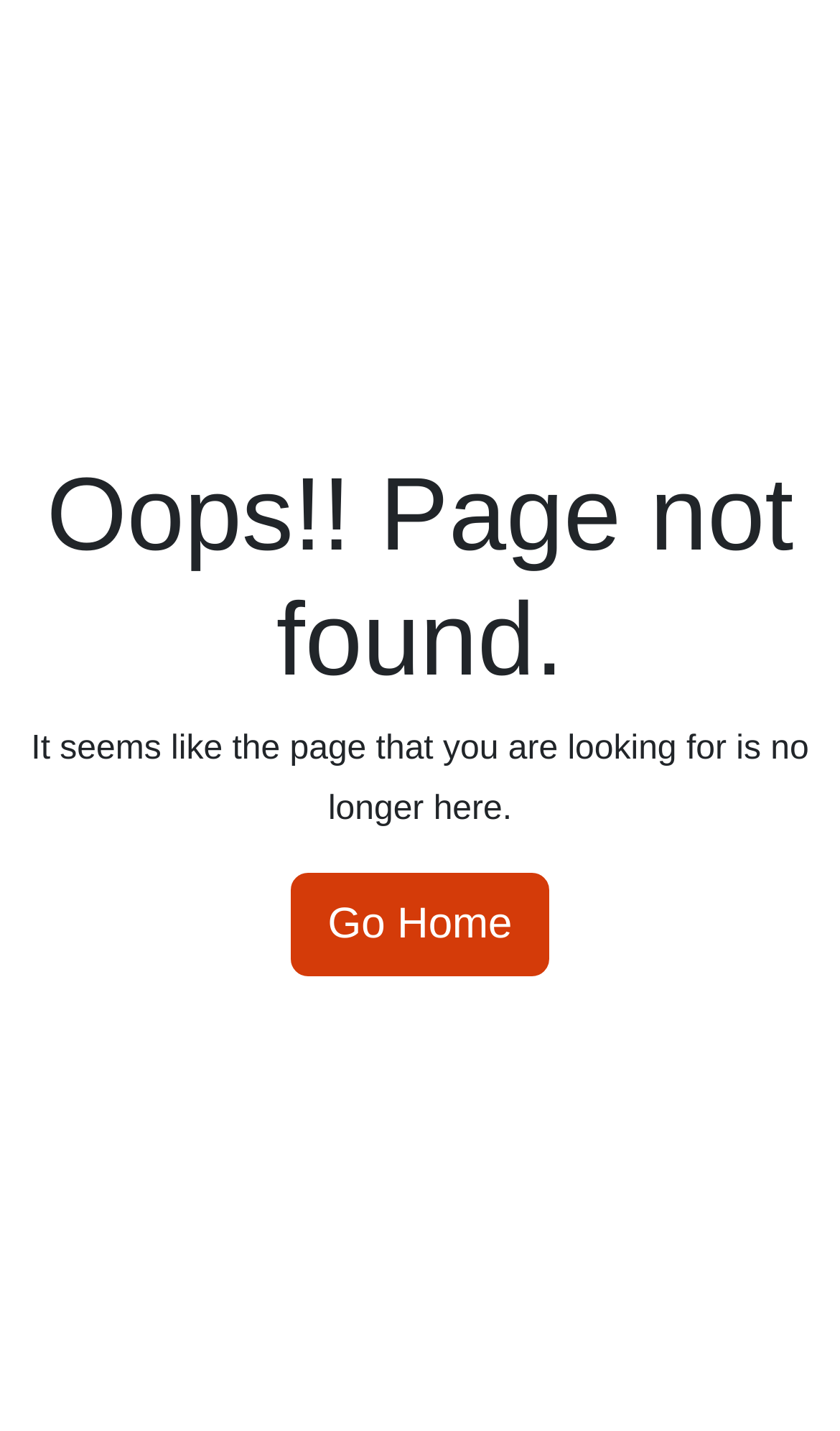Locate the primary headline on the webpage and provide its text.

Oops!! Page not found.